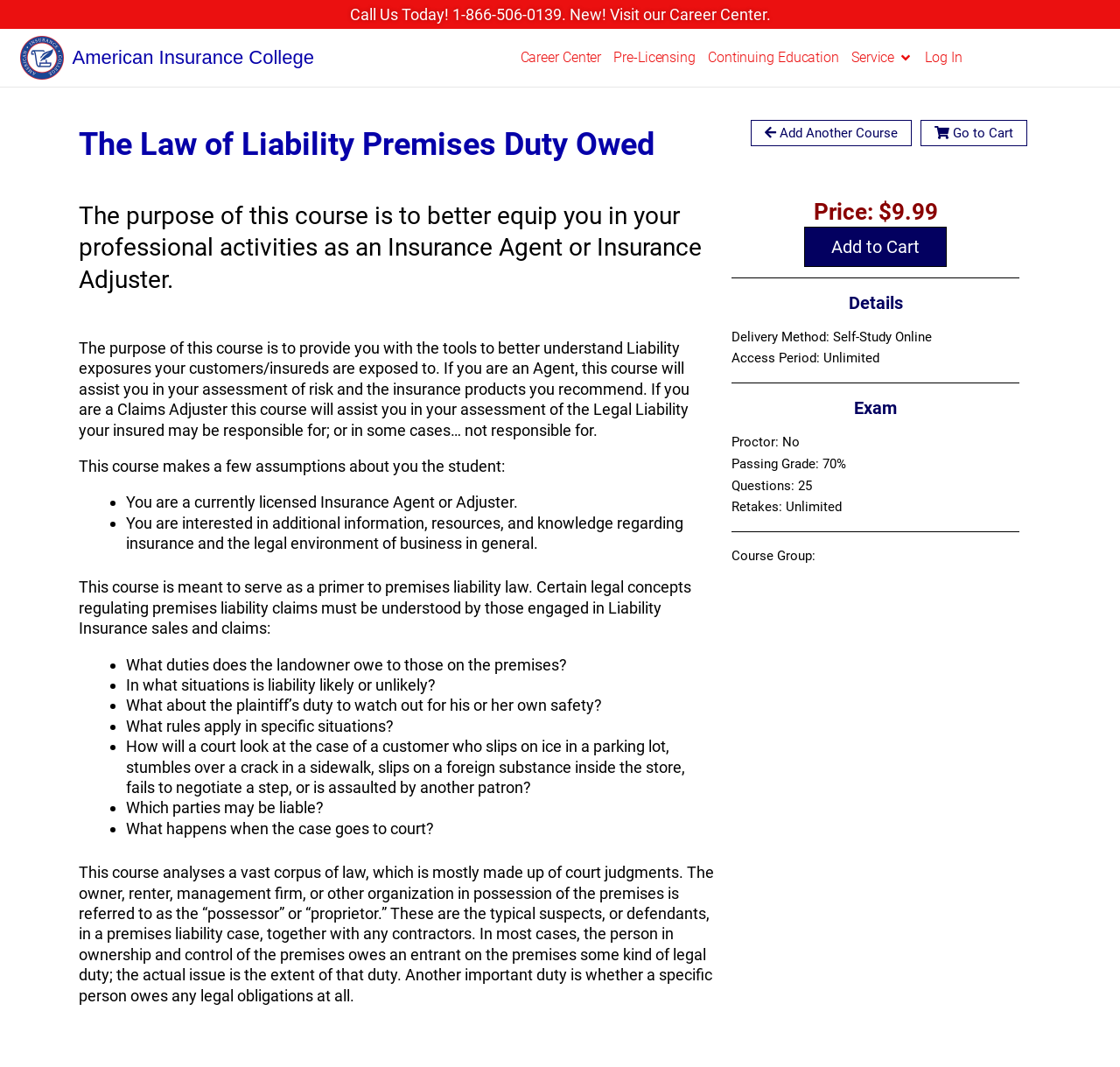Could you locate the bounding box coordinates for the section that should be clicked to accomplish this task: "Select the 'After Dinner Speakers' option".

None